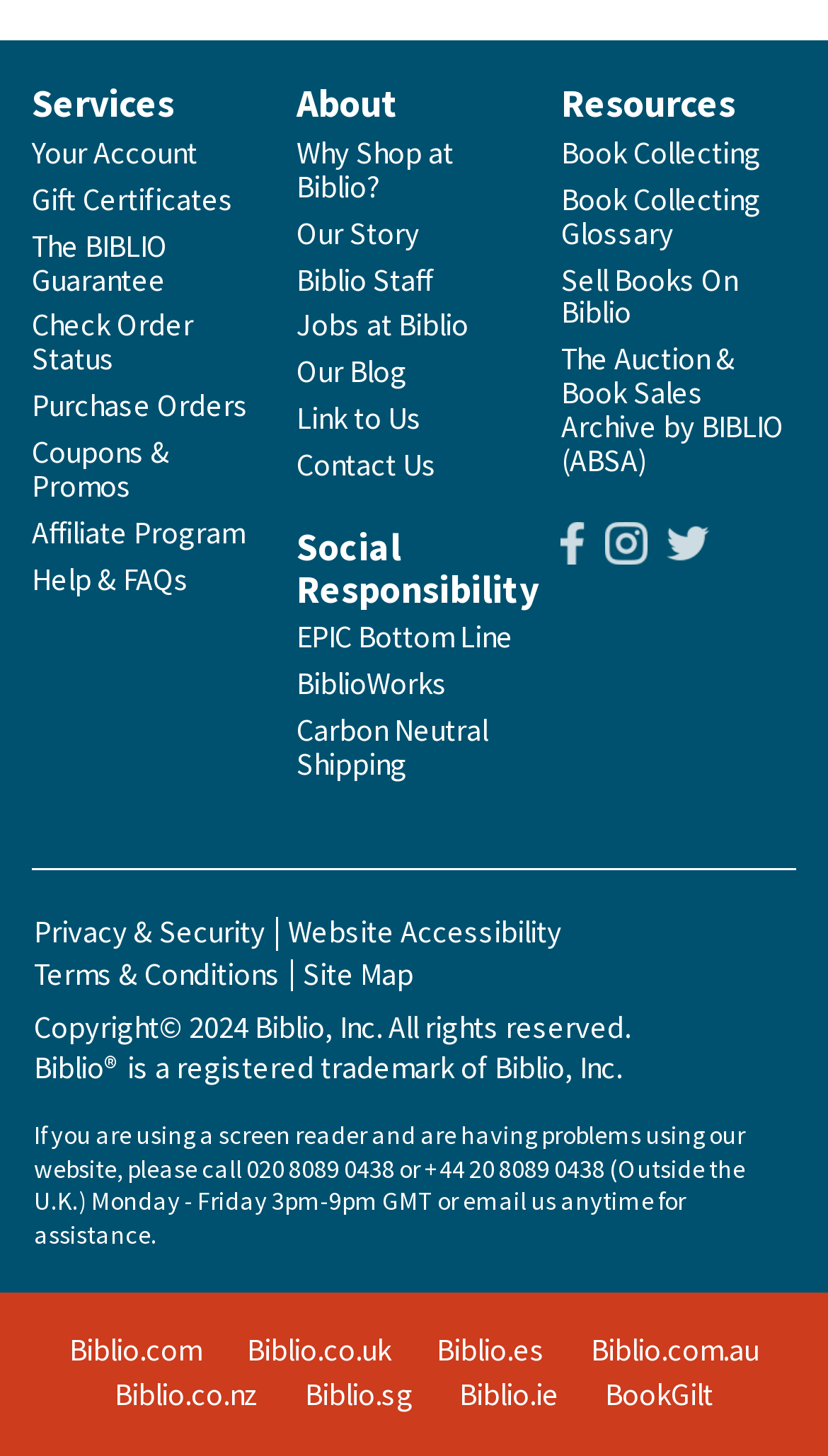Determine the coordinates of the bounding box for the clickable area needed to execute this instruction: "Follow Biblio on Facebook".

[0.678, 0.358, 0.708, 0.387]